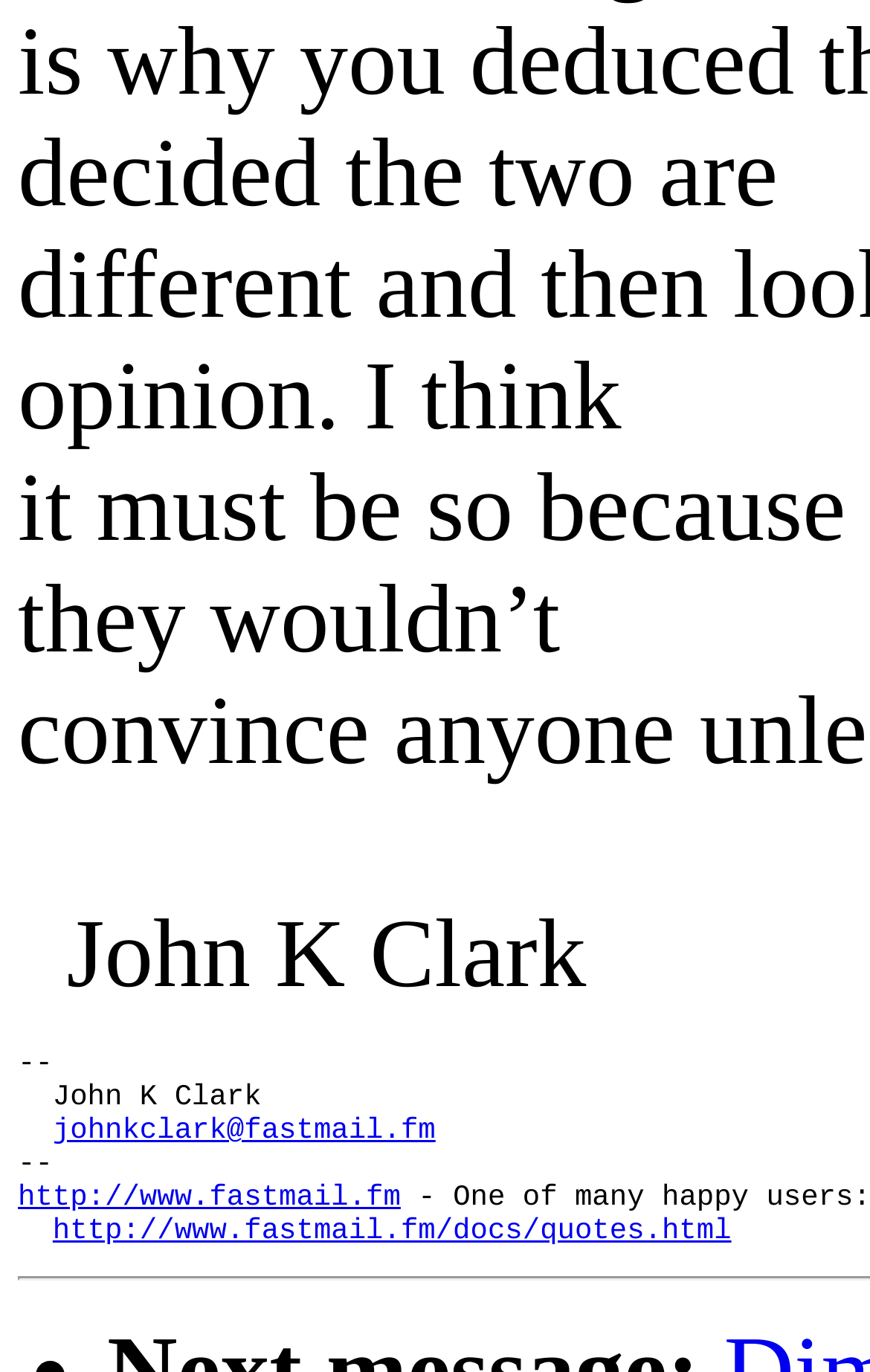Locate the UI element described by http://www.fastmail.fm/docs/quotes.html in the provided webpage screenshot. Return the bounding box coordinates in the format (top-left x, top-left y, bottom-right x, bottom-right y), ensuring all values are between 0 and 1.

[0.061, 0.884, 0.843, 0.909]